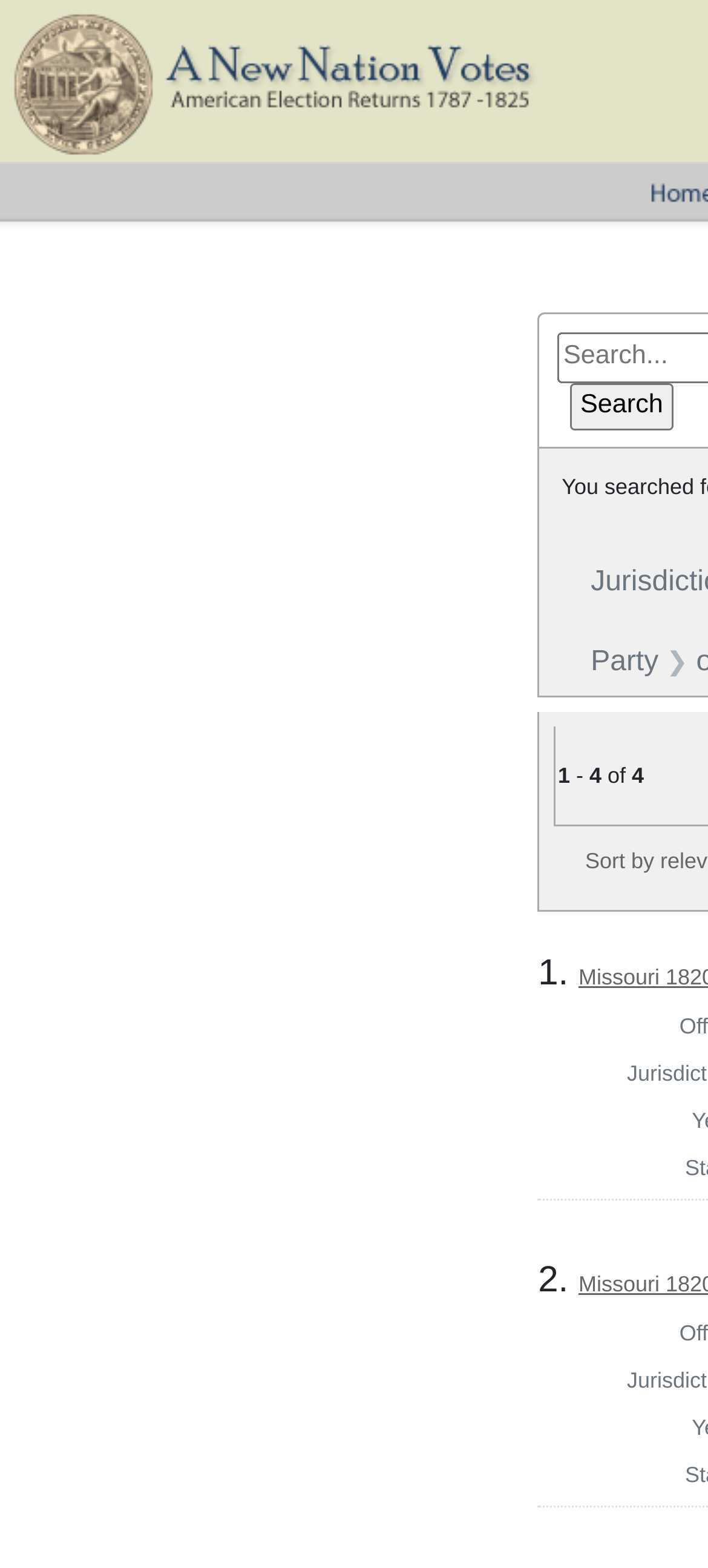Summarize the webpage comprehensively, mentioning all visible components.

The webpage is titled "A New Nation Votes" and features a prominent heading with the same title at the top left corner of the page. Below the heading is a link with the same title, accompanied by an image that spans the width of the page. 

On the top right side of the page, there is a search button with the text "Search" inside it. 

Further down the page, there are three lines of text positioned horizontally. The first line reads "Party", followed by a hyphen, and then the number "4" and the word "of". These lines are aligned to the right side of the page.